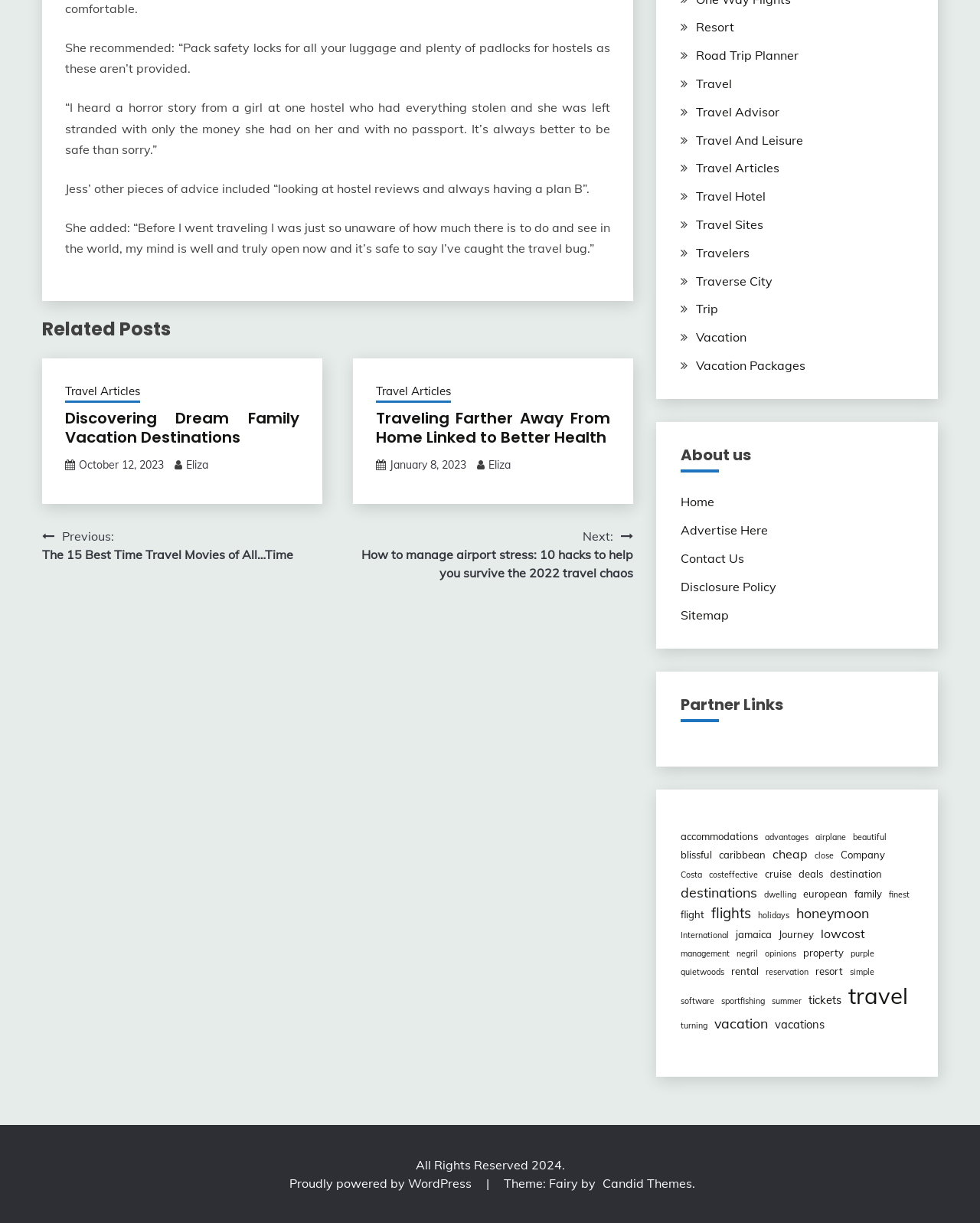Pinpoint the bounding box coordinates of the clickable area necessary to execute the following instruction: "Explore 'About us'". The coordinates should be given as four float numbers between 0 and 1, namely [left, top, right, bottom].

[0.694, 0.365, 0.932, 0.387]